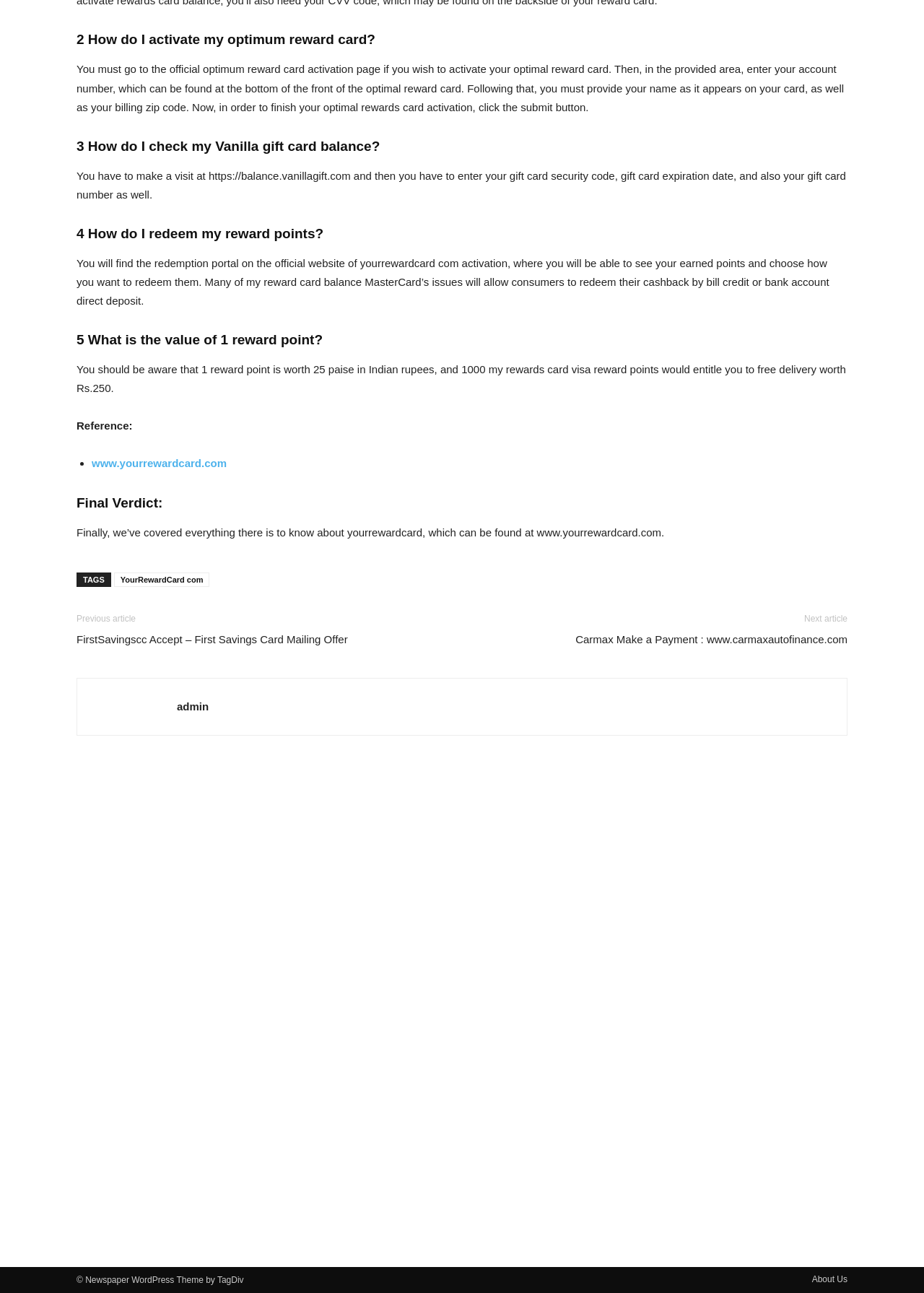Identify the bounding box of the UI component described as: "YourRewardCard com".

[0.123, 0.443, 0.227, 0.454]